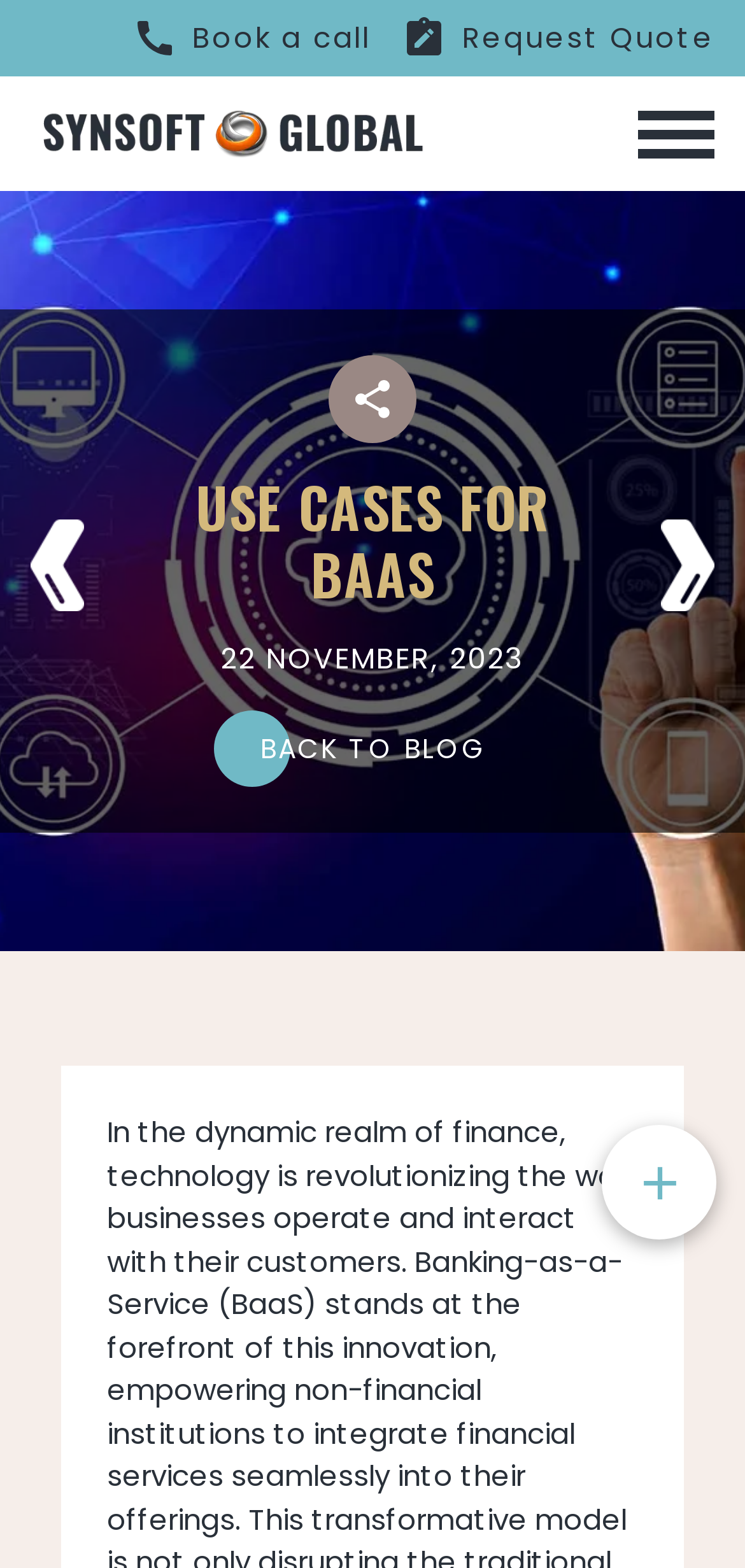Based on the provided description, "Request Quote", find the bounding box of the corresponding UI element in the screenshot.

[0.518, 0.0, 0.979, 0.049]